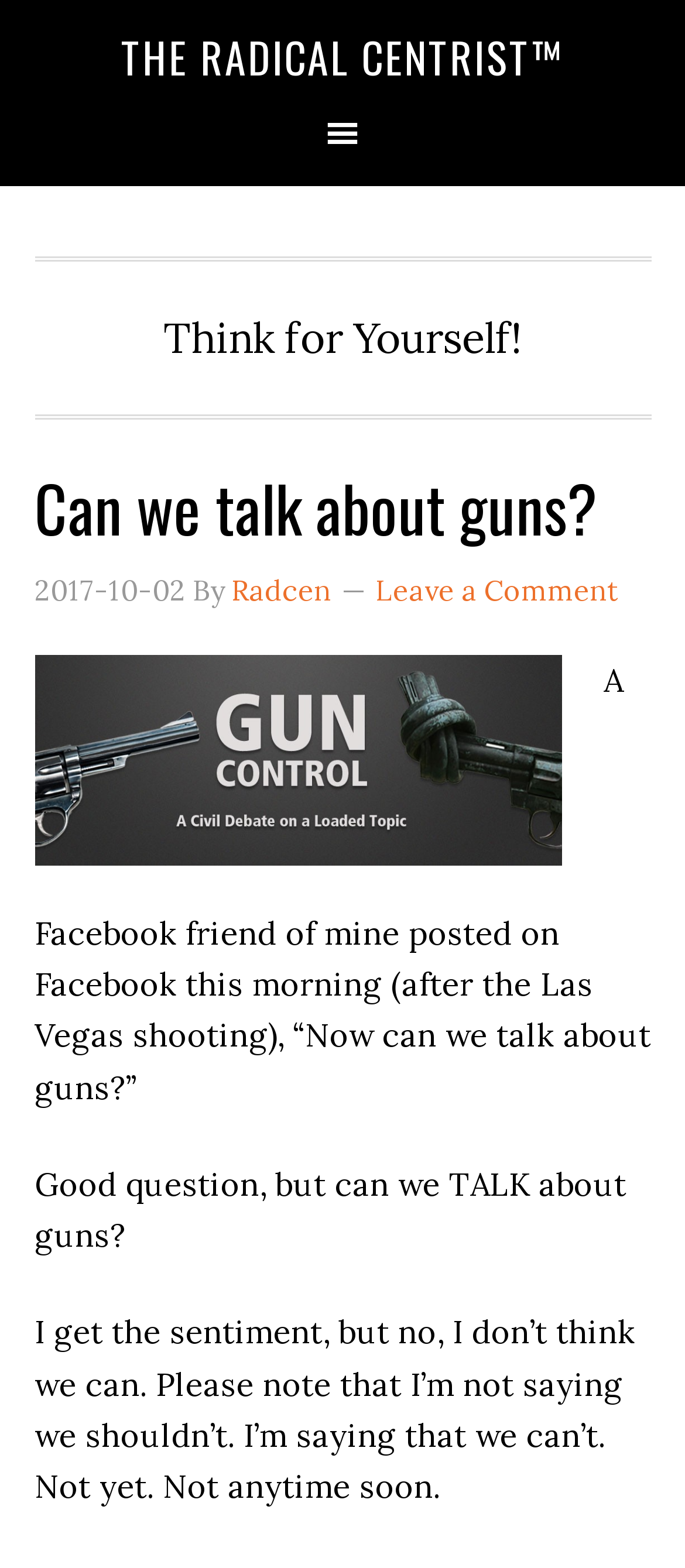Please provide the bounding box coordinates for the UI element as described: "The Radical Centrist™". The coordinates must be four floats between 0 and 1, represented as [left, top, right, bottom].

[0.177, 0.016, 0.823, 0.056]